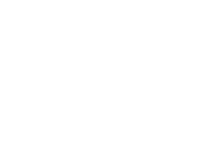Respond to the question below with a single word or phrase:
What type of information is likely to be contained in the bulletin?

Upcoming events, prayer requests, service times